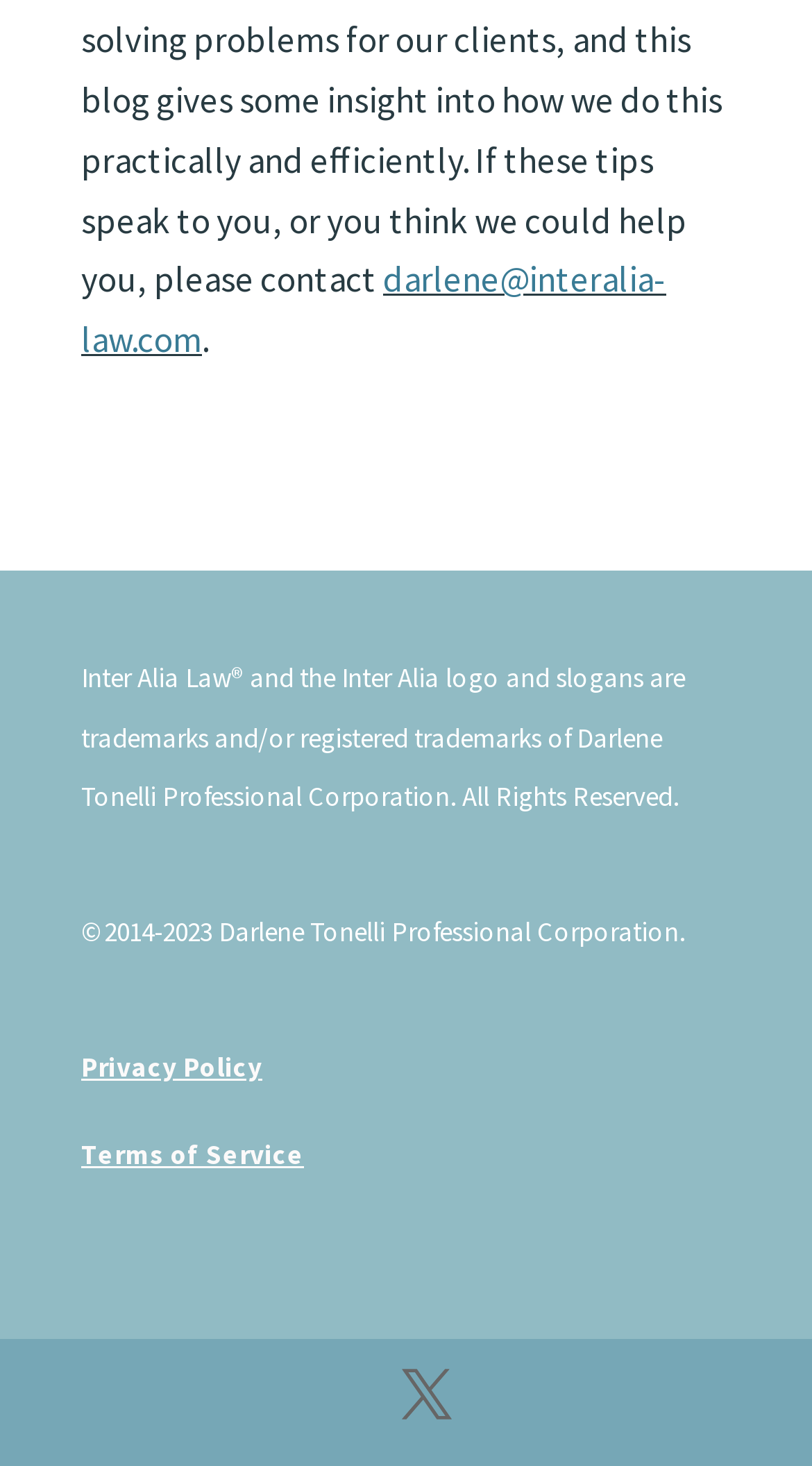Please give a succinct answer using a single word or phrase:
What is the copyright year range of Darlene Tonelli Professional Corporation?

2014-2023